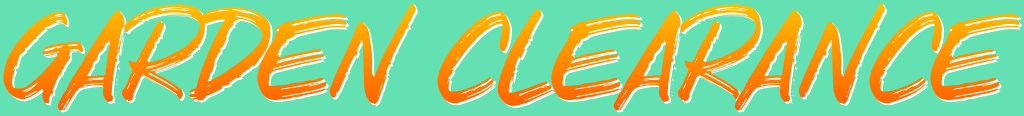Respond to the following query with just one word or a short phrase: 
What is the color of the stylized text?

Orange